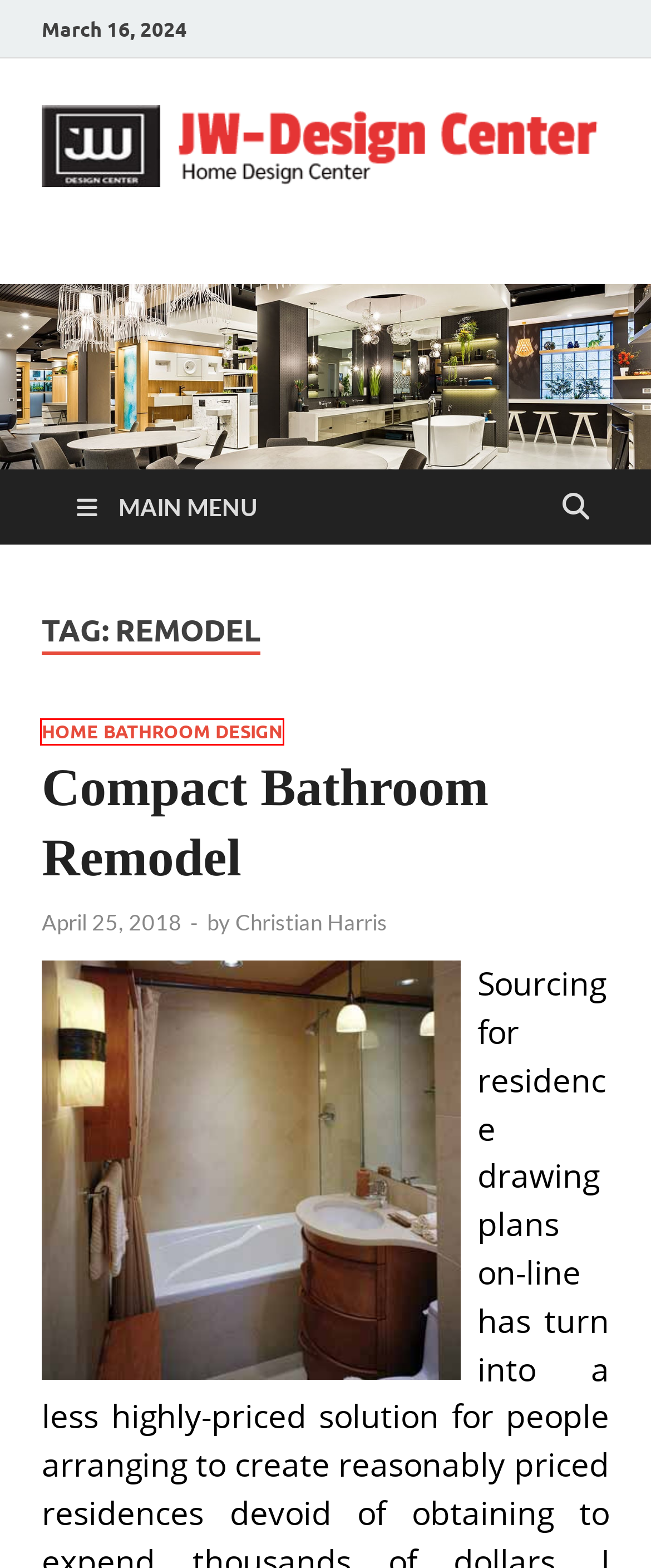Examine the screenshot of the webpage, which has a red bounding box around a UI element. Select the webpage description that best fits the new webpage after the element inside the red bounding box is clicked. Here are the choices:
A. Home Bathroom Design | JW-Design Center
B. Interior Design and style Ideas For Modern day Bedrooms | JW-Design Center
C. Christian Harris | JW-Design Center
D. Guide On How To Select A Residence Plan | JW-Design Center
E. JW Design Center
F. Sitemap | JW-Design Center
G. Special Room Design Center | JW-Design Center
H. Compact Bathroom Remodel | JW-Design Center

A